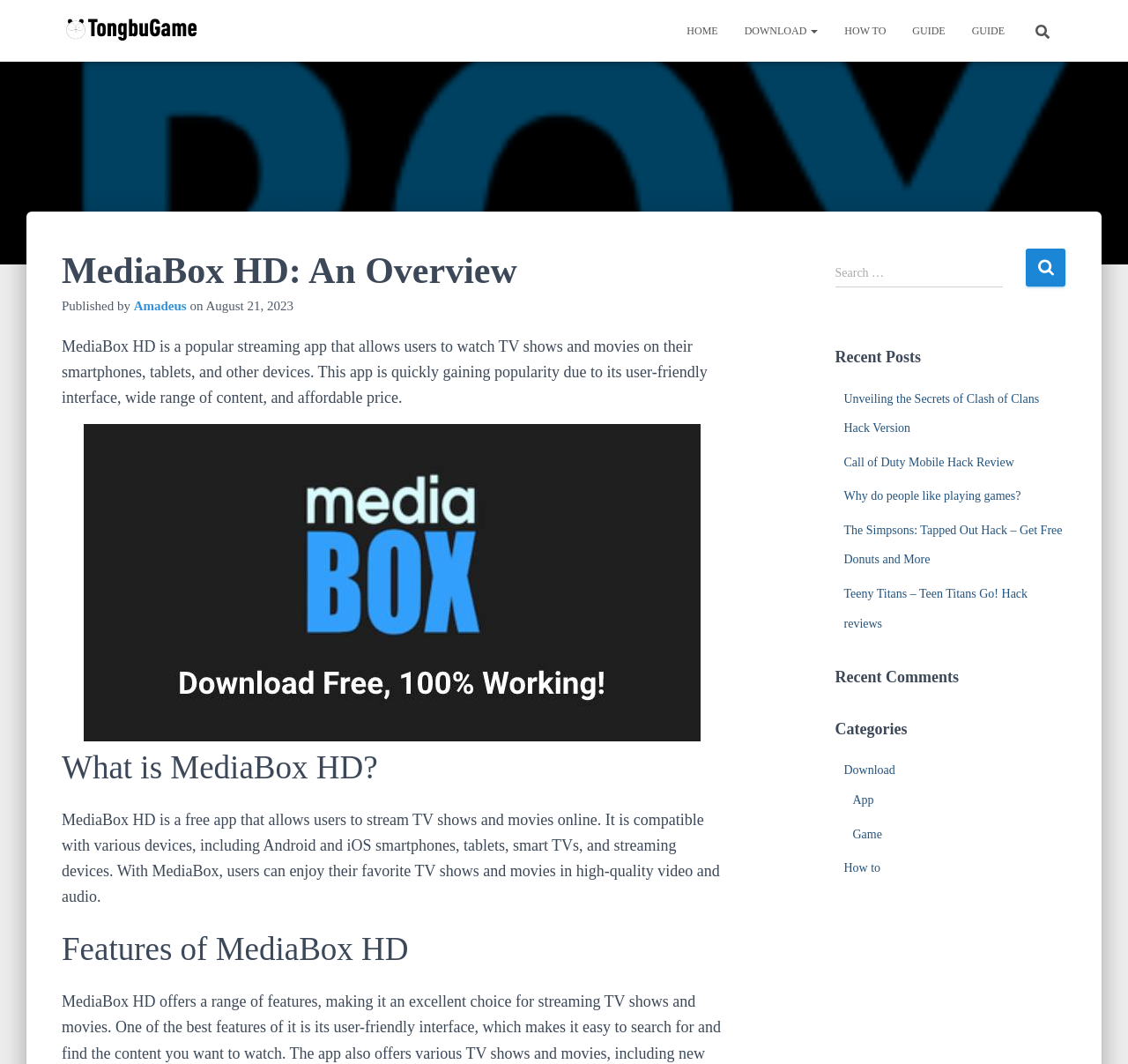Find the bounding box coordinates for the UI element whose description is: "Download". The coordinates should be four float numbers between 0 and 1, in the format [left, top, right, bottom].

[0.648, 0.008, 0.737, 0.05]